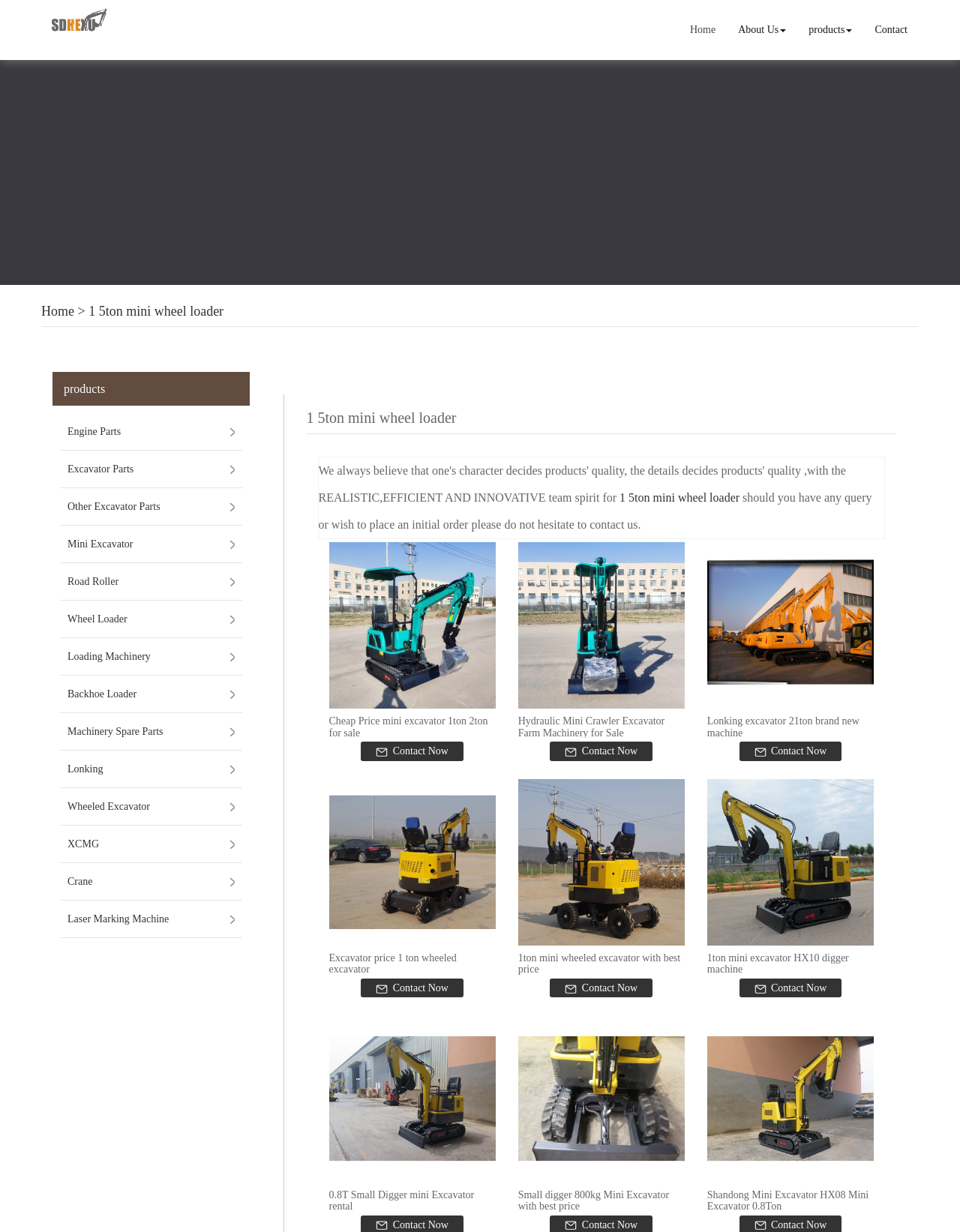Extract the heading text from the webpage.

1 5ton mini wheel loader